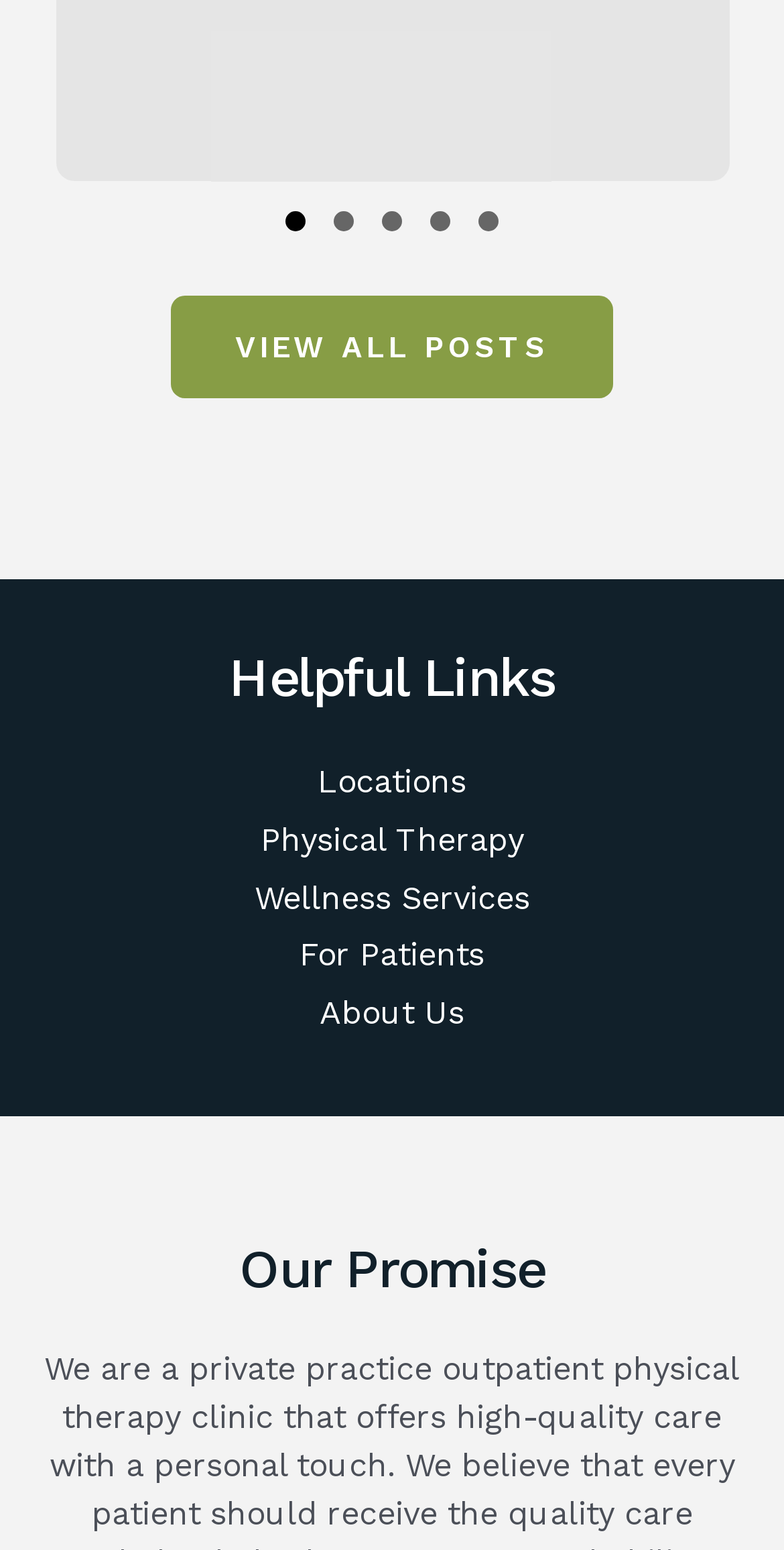What is the clinic's focus?
Please use the image to deliver a detailed and complete answer.

The webpage describes the clinic as a 'private practice outpatient physical therapy clinic', indicating that their primary focus is on providing physical therapy services to outpatients.